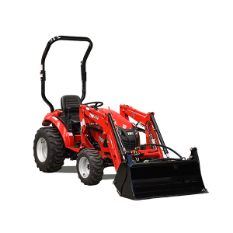Offer a thorough description of the image.

The image showcases the TYM T265 Front End Loader, a powerful and versatile compact tractor designed for a variety of tasks. This robust machine features a striking red exterior and is equipped with a front-end loader, making it ideal for handling materials efficiently. With a horsepower of 24.5 and a continuously-variable Hydrostatic 4WD system, the T265 is engineered for smooth operation and superior performance even in challenging conditions. The tractor's design includes a protective ROPS (Roll Over Protective Structure), ensuring safety during use. This model is currently priced at $29,700.00, offering excellent value for those seeking reliable equipment for agricultural or landscaping projects.